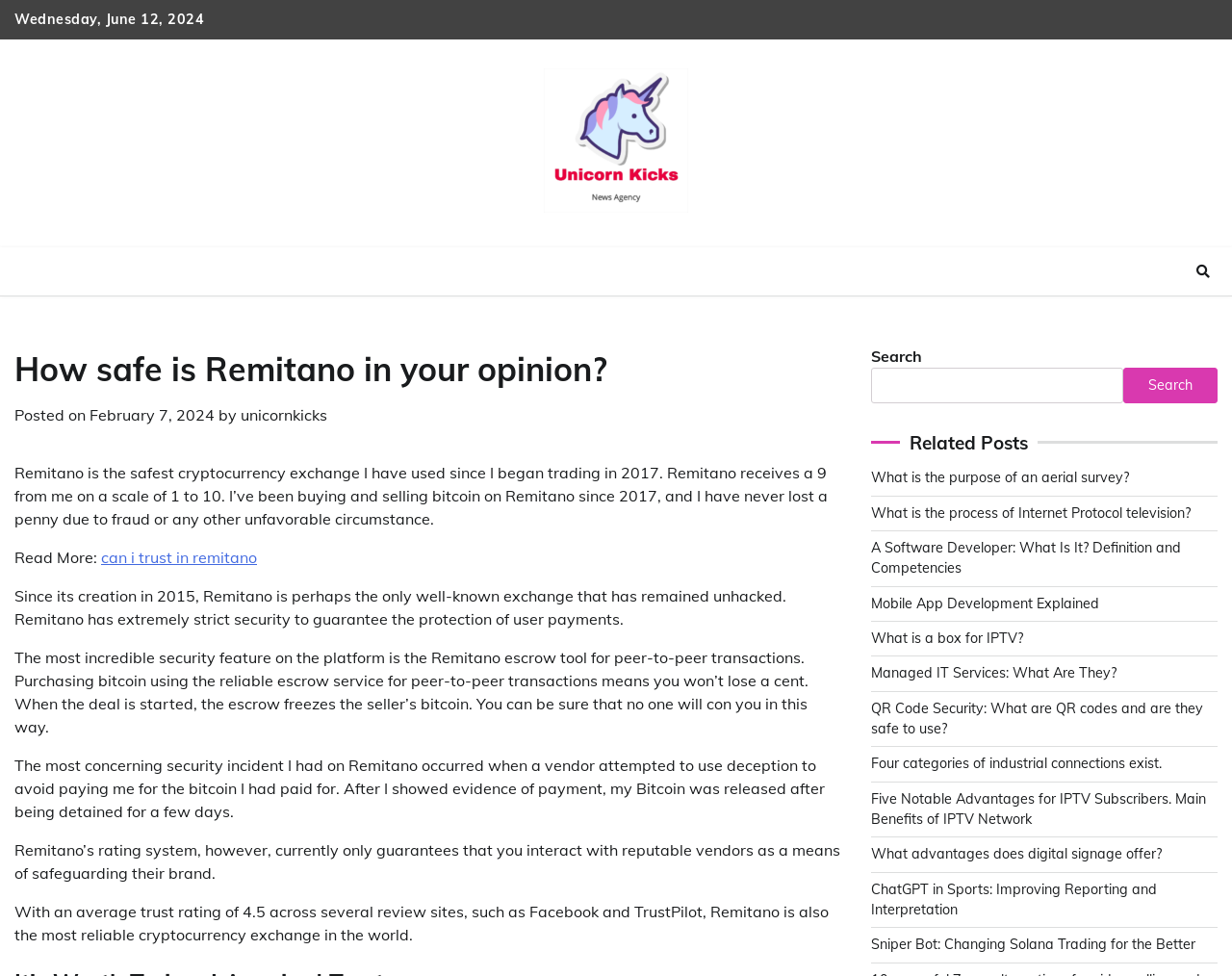Determine the bounding box coordinates of the region that needs to be clicked to achieve the task: "Read more about 'can i trust in remitano'".

[0.082, 0.561, 0.209, 0.581]